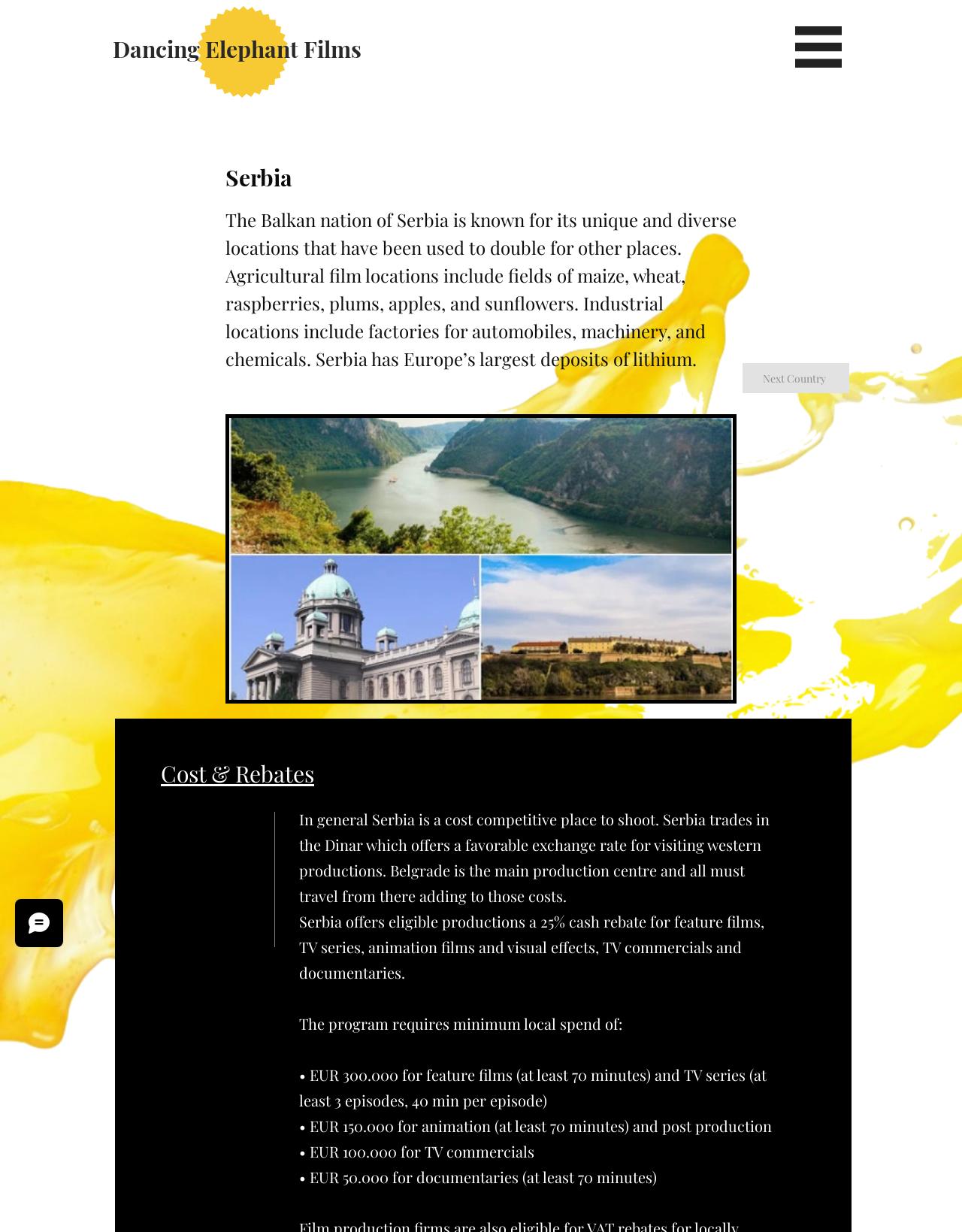Construct a comprehensive caption that outlines the webpage's structure and content.

The webpage is about Serbia, a Balkan nation, and its film locations. At the top left, there is a link, and next to it, a heading "Dancing Elephant Films" with a link underneath. On the top right, there is a button. 

Below the heading, there is a main section about Serbia, which starts with a heading "Serbia" and a brief description of the country's unique and diverse locations used for filming. This section also includes a button "Next Country" that is currently disabled. 

To the right of the main section, there is an image of Serbia. Below the main section, there is a section about "Cost & Rebates" with a heading and three paragraphs of text describing the cost competitiveness of Serbia for film productions and the cash rebate program offered by the country. 

At the very bottom of the page, there is an image that spans the entire width of the page, and a chat iframe on the bottom left.